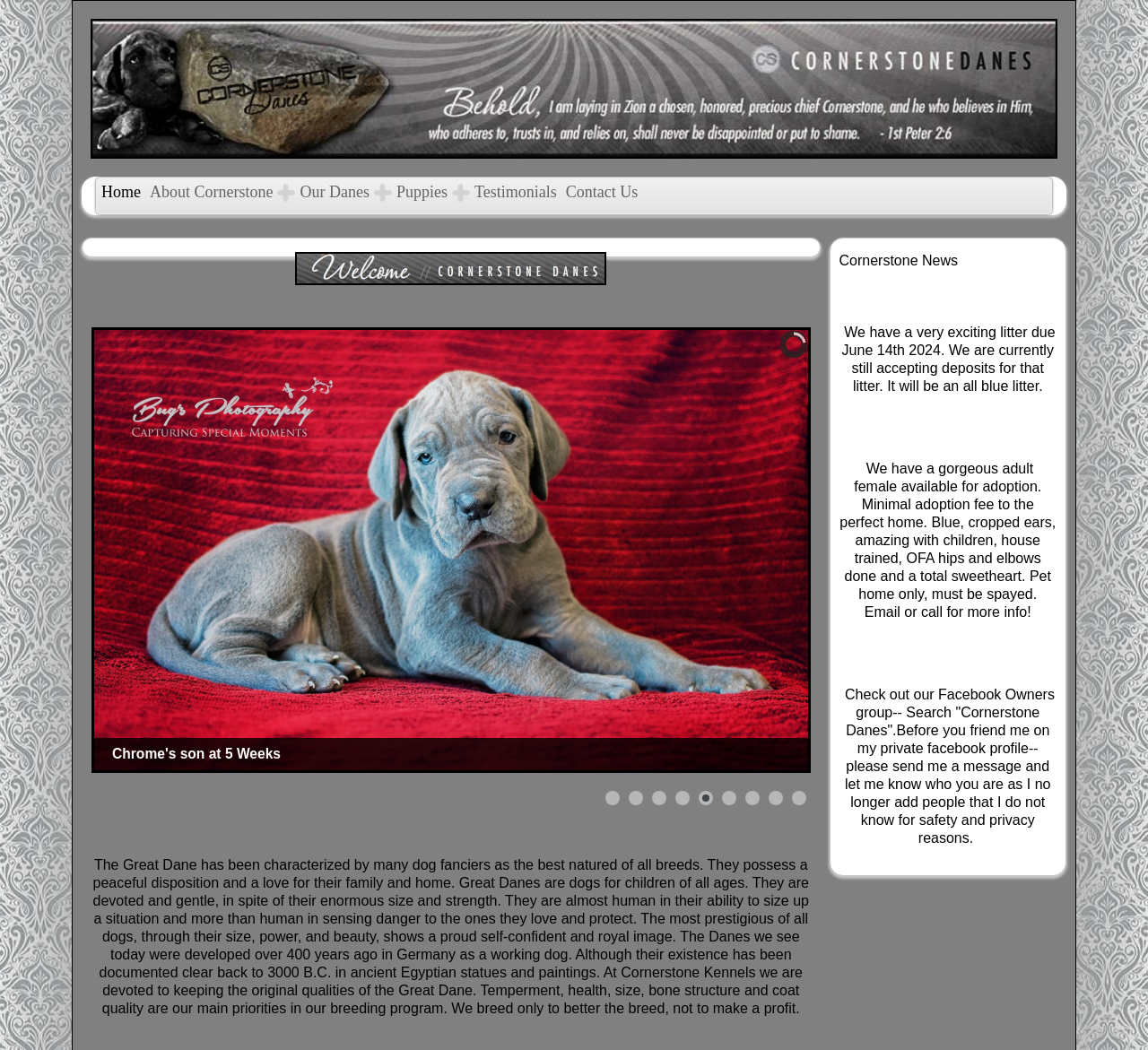What is the main breed of dog discussed on this website?
Using the information from the image, answer the question thoroughly.

Based on the webpage content, specifically the StaticText element with the description 'The Great Dane has been characterized by many dog fanciers as the best natured of all breeds...', it is clear that the main breed of dog discussed on this website is the Great Dane.